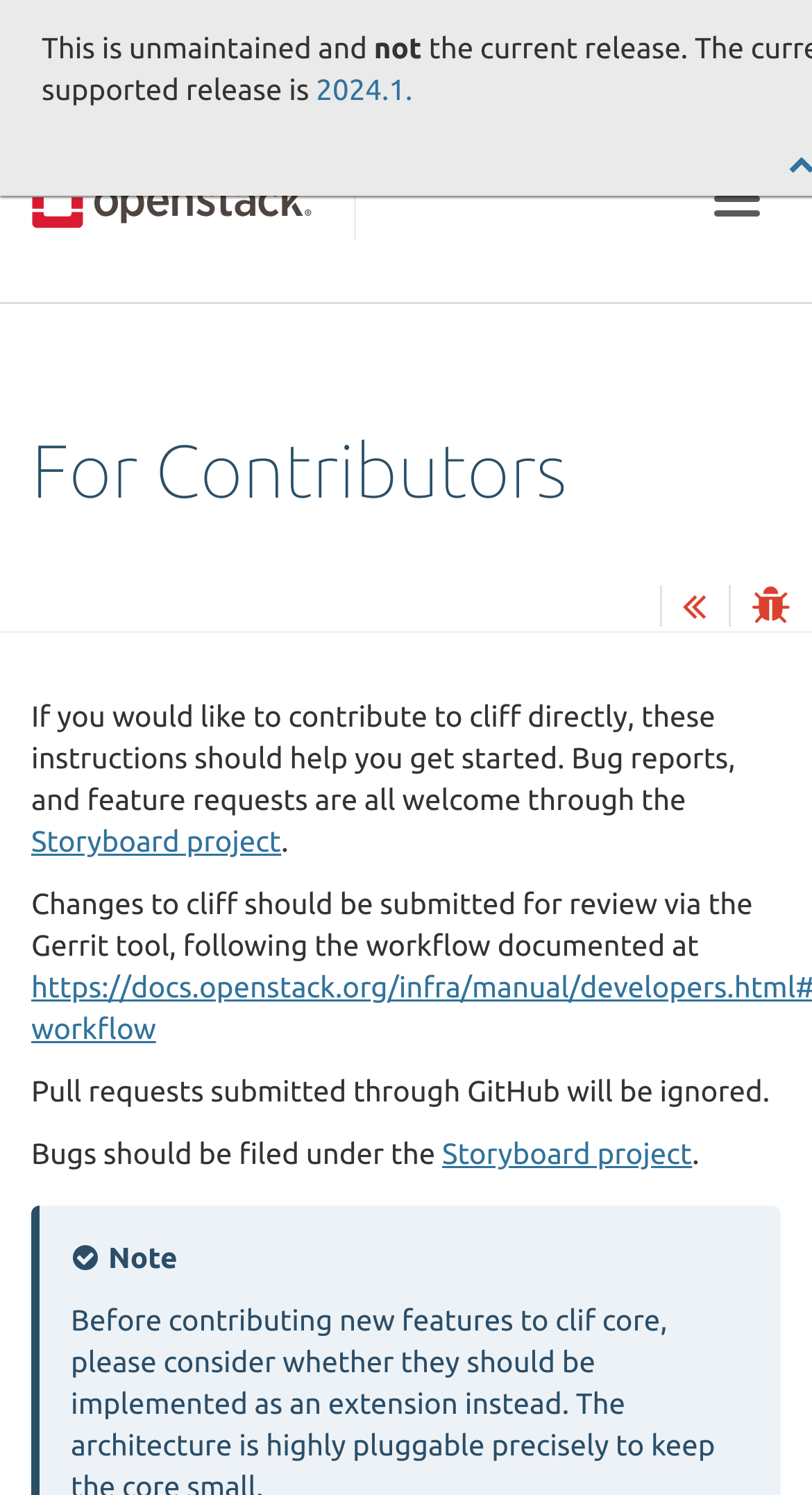What is the purpose of this webpage?
Please provide a comprehensive answer based on the details in the screenshot.

Based on the content of the webpage, it appears to be a guide for contributors to cliff, providing instructions on how to get started, submit changes, and file bugs.